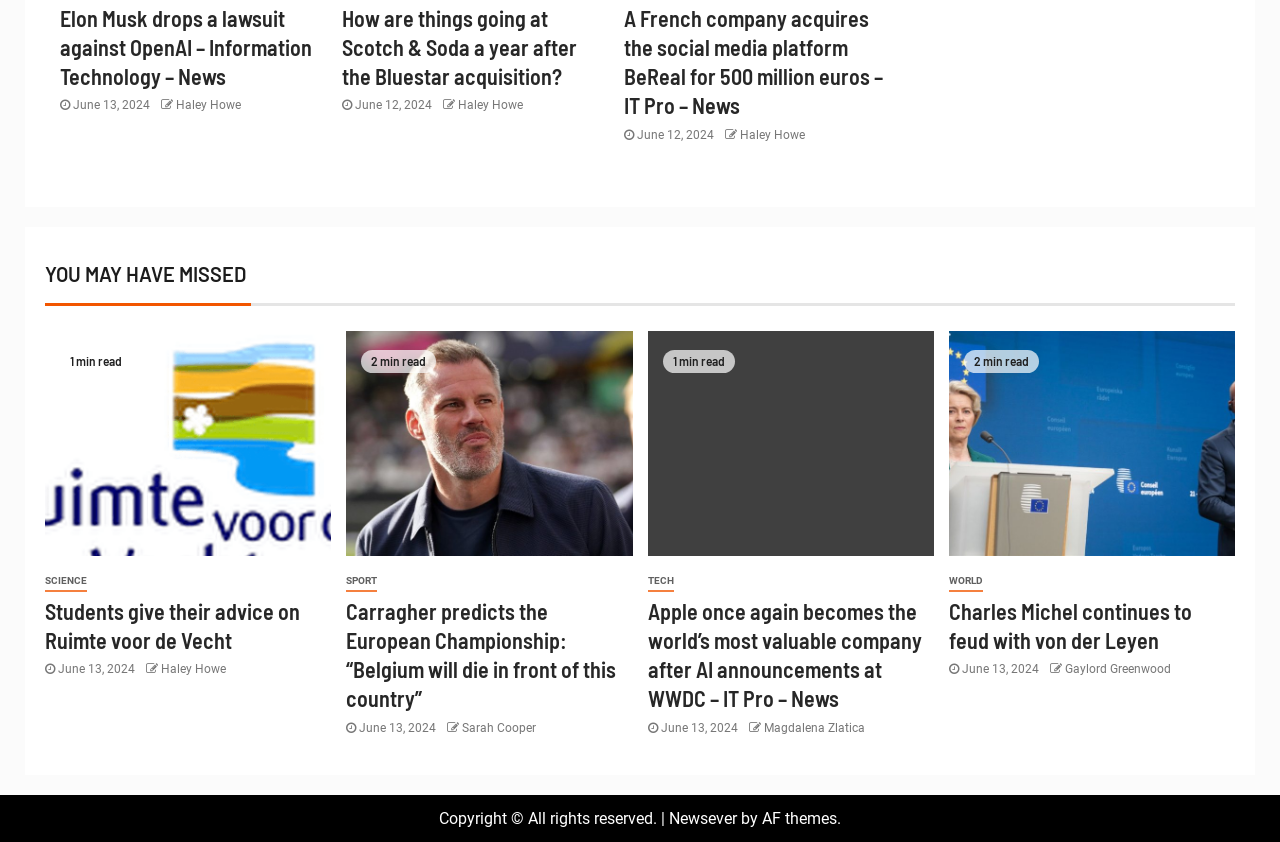Locate the bounding box coordinates of the clickable area to execute the instruction: "Increase the product quantity". Provide the coordinates as four float numbers between 0 and 1, represented as [left, top, right, bottom].

None